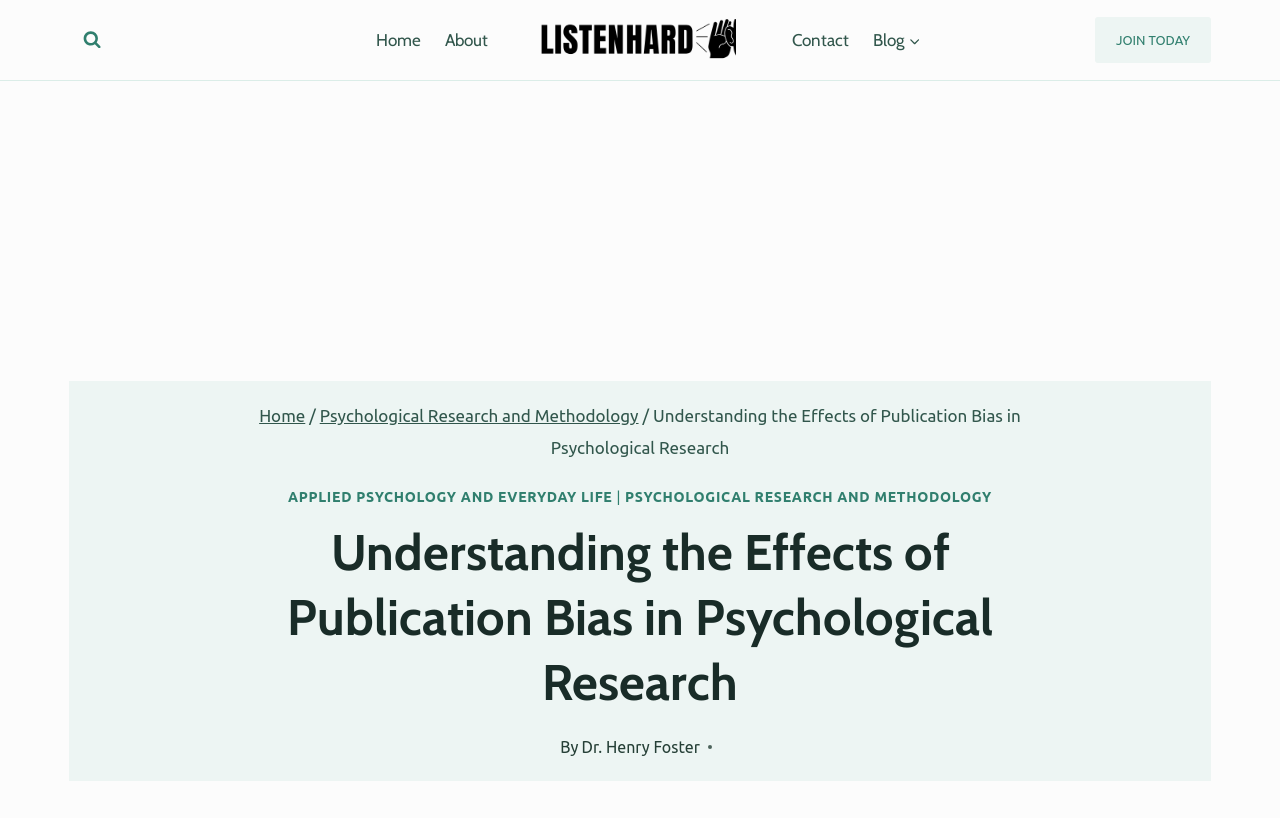What is the name of the website?
Please provide a comprehensive answer based on the contents of the image.

I determined the name of the website by looking at the link element with the text 'Listen-Hard' and the image element with the same name, which suggests that it is the logo of the website.